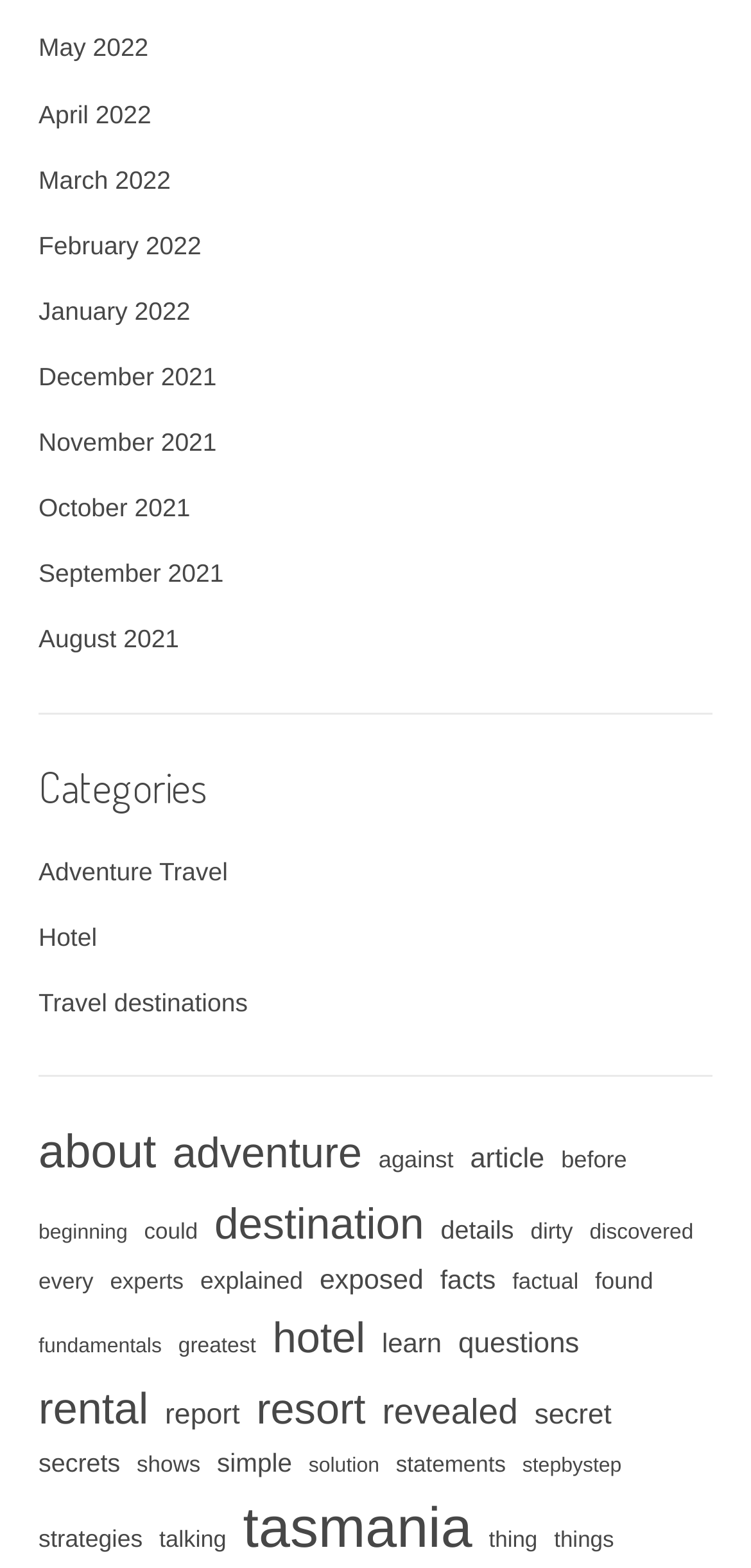What is the topic of the link with the most items?
Answer briefly with a single word or phrase based on the image.

rental